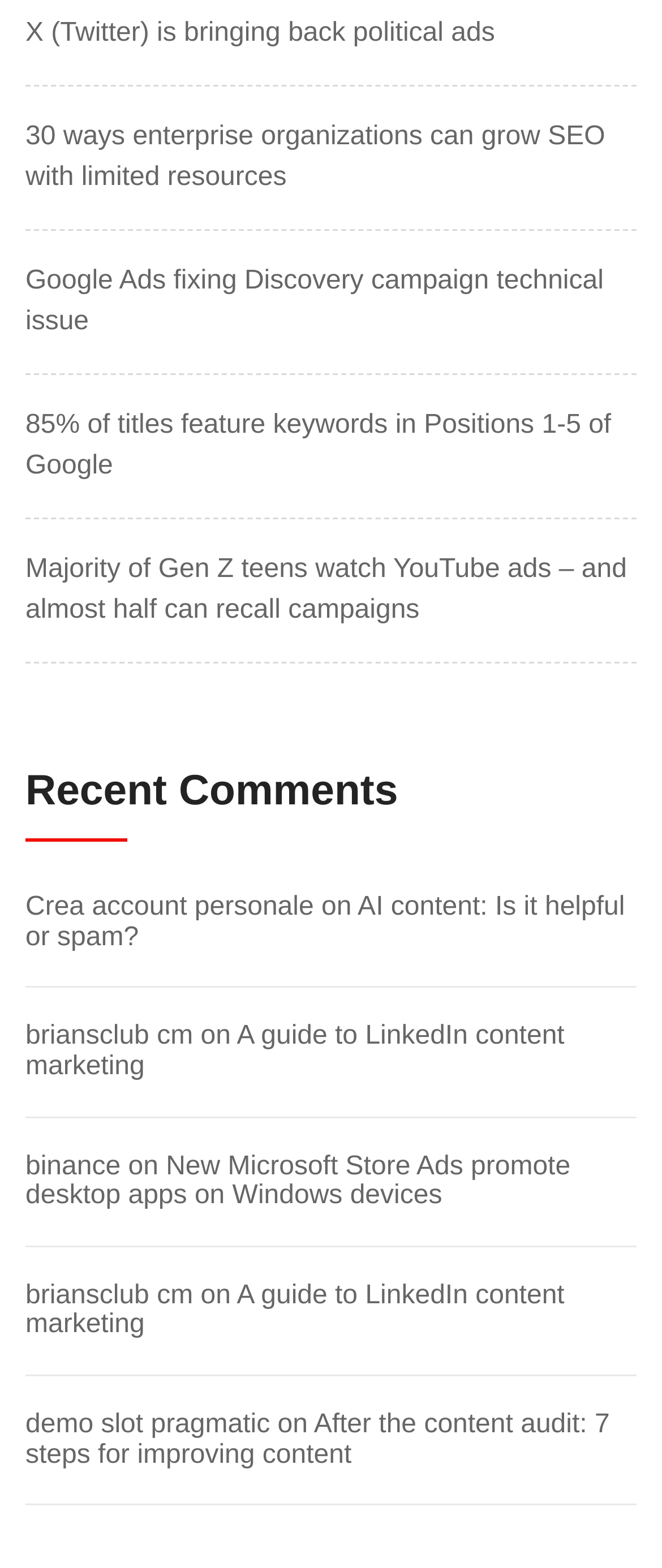Could you specify the bounding box coordinates for the clickable section to complete the following instruction: "View recent comments"?

[0.038, 0.488, 0.962, 0.537]